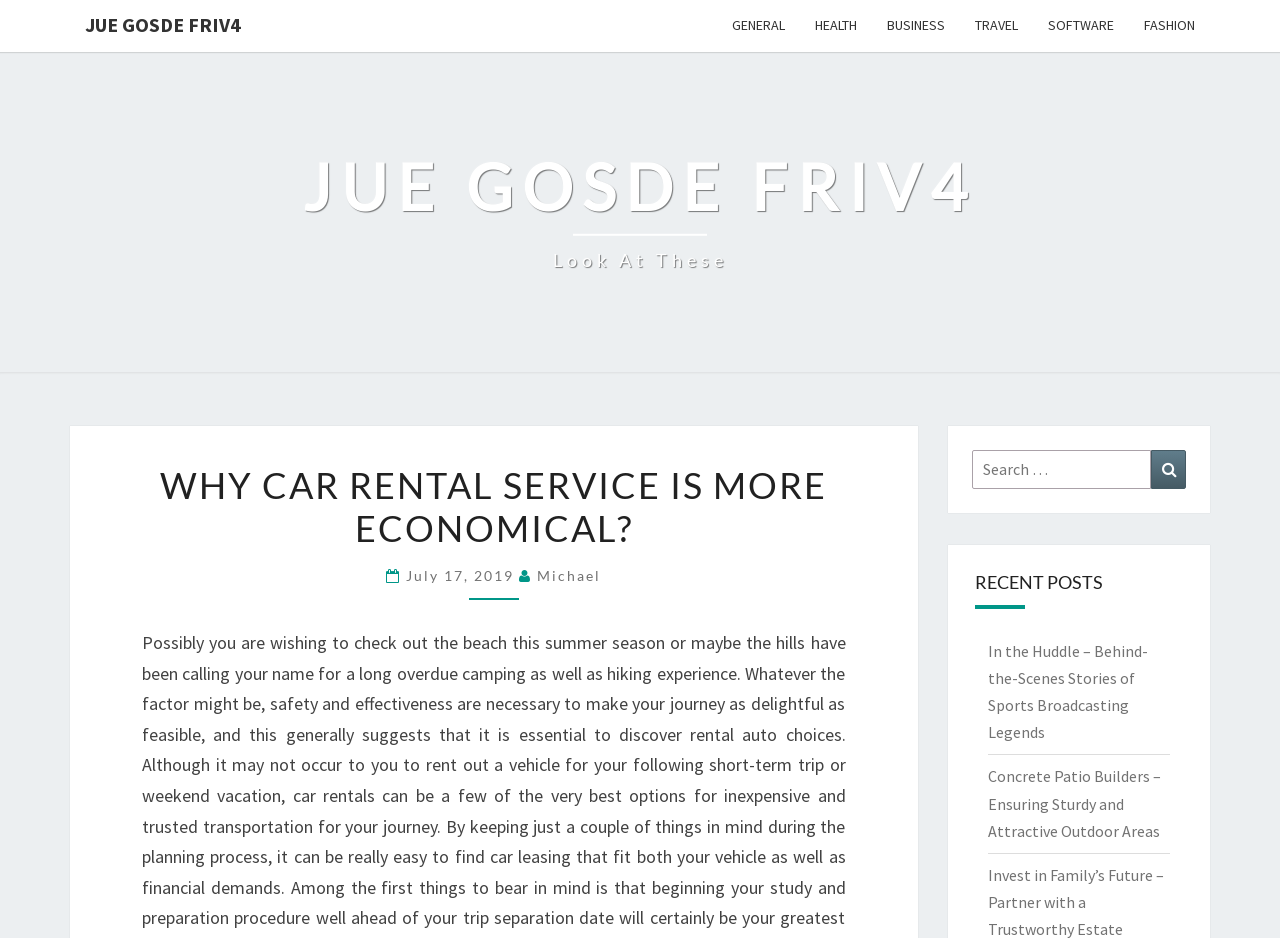Pinpoint the bounding box coordinates of the element you need to click to execute the following instruction: "Click on the In the Huddle article". The bounding box should be represented by four float numbers between 0 and 1, in the format [left, top, right, bottom].

[0.771, 0.683, 0.896, 0.791]